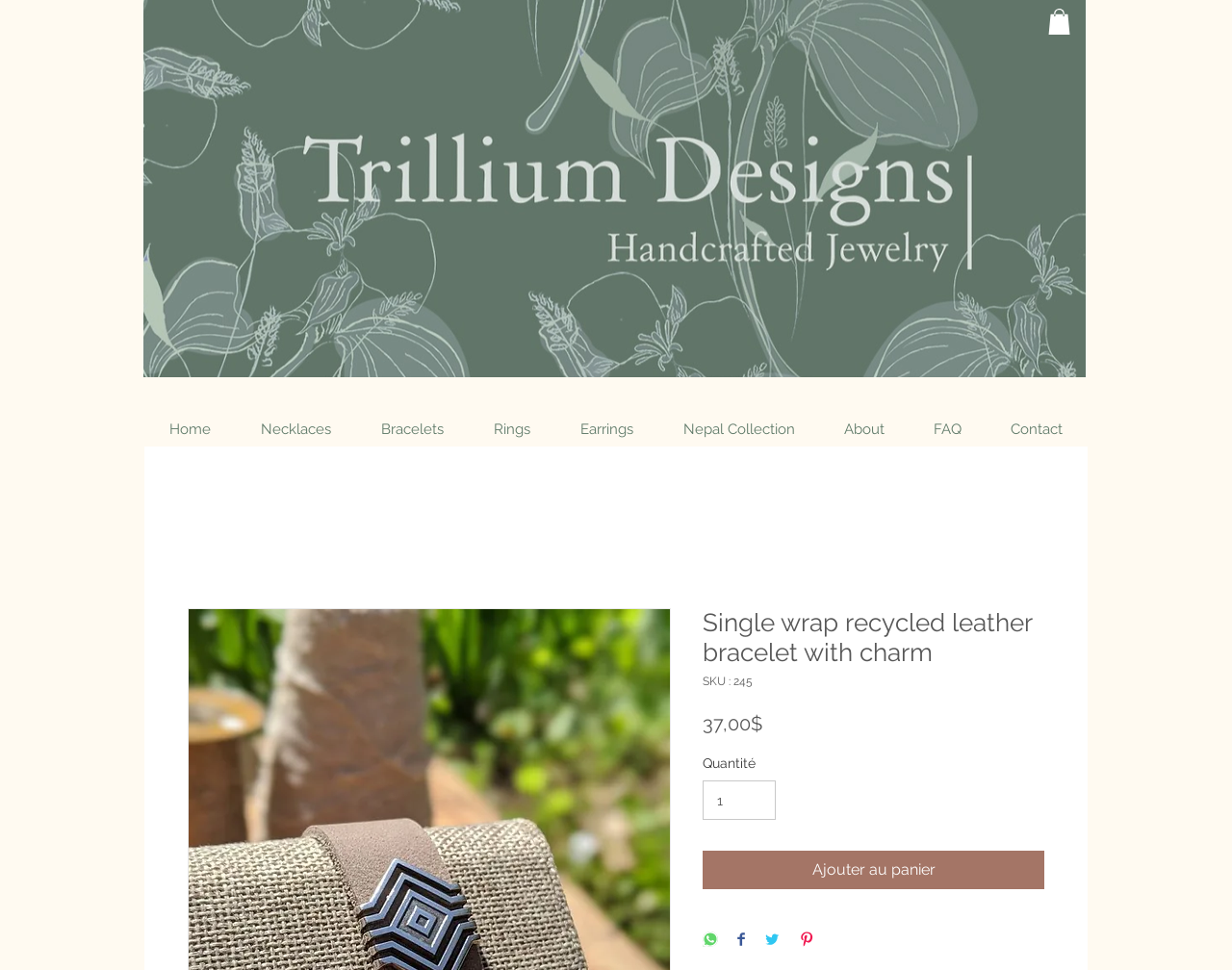Identify the bounding box of the HTML element described here: "Nepal Collection". Provide the coordinates as four float numbers between 0 and 1: [left, top, right, bottom].

[0.534, 0.426, 0.665, 0.46]